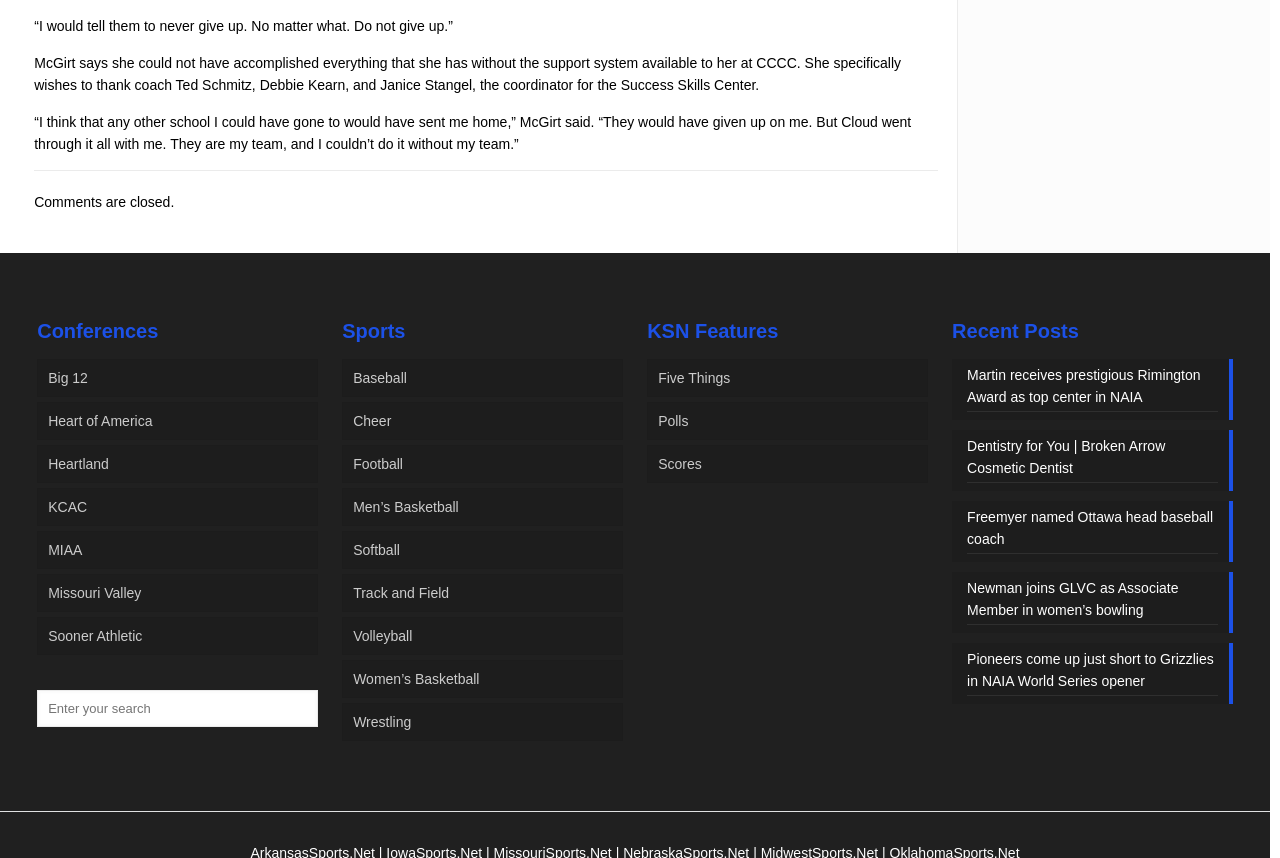What sports are listed under the 'Sports' heading?
Please give a detailed and thorough answer to the question, covering all relevant points.

Under the 'Sports' heading, there are several links to different sports, including Baseball, Cheer, Football, Men’s Basketball, Softball, Track and Field, Volleyball, and Women’s Basketball.